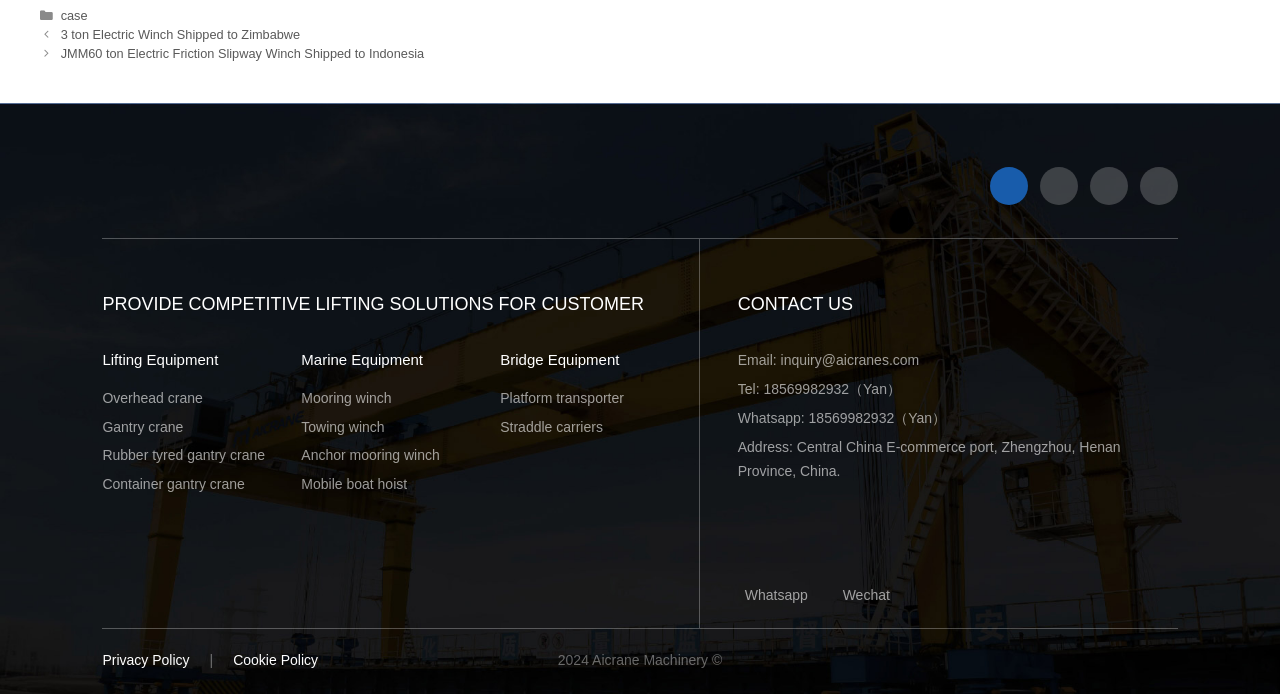What is the company's address?
Using the image as a reference, deliver a detailed and thorough answer to the question.

I found the address by looking at the 'CONTACT US' section, where it is listed as 'Address: Central China E-commerce port, Zhengzhou, Henan Province, China'.